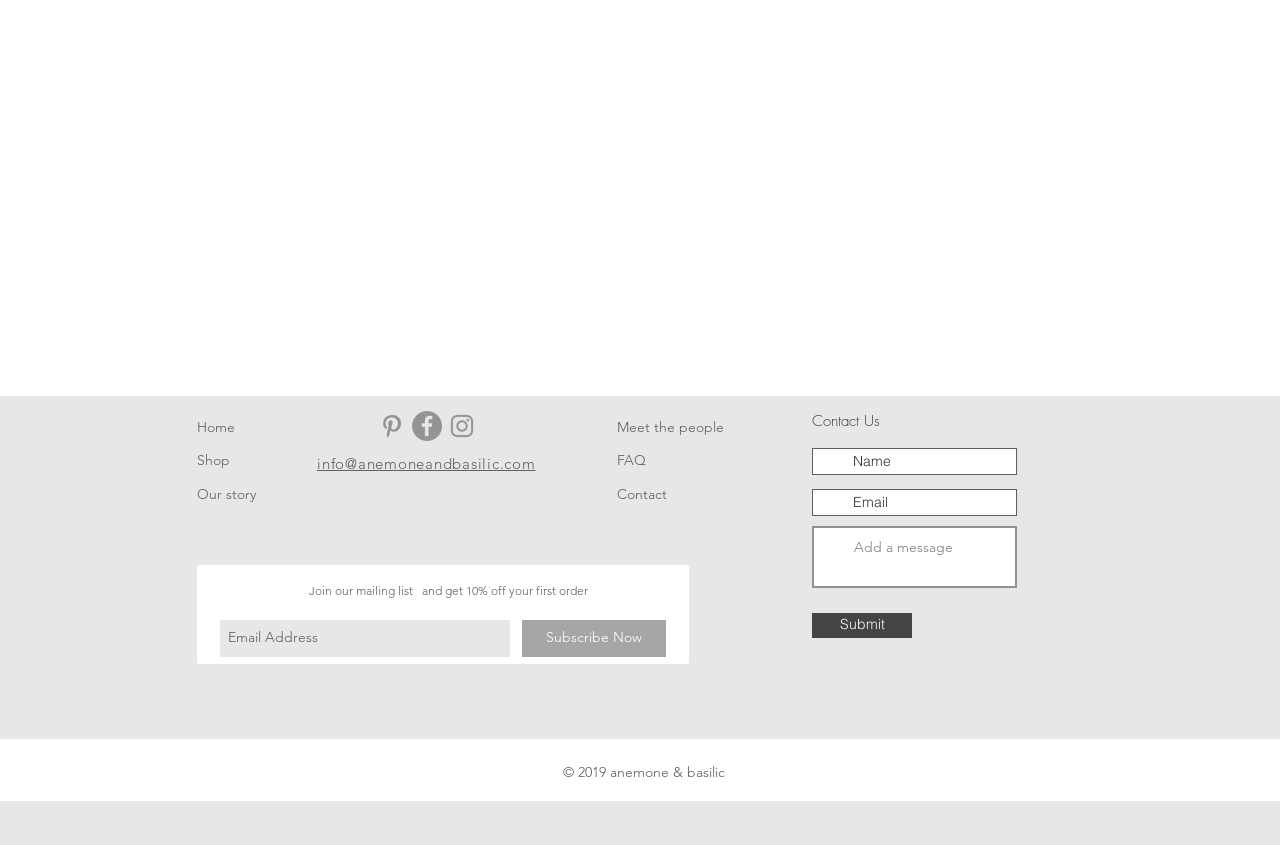Find the bounding box coordinates for the element described here: "Recent Posts".

None